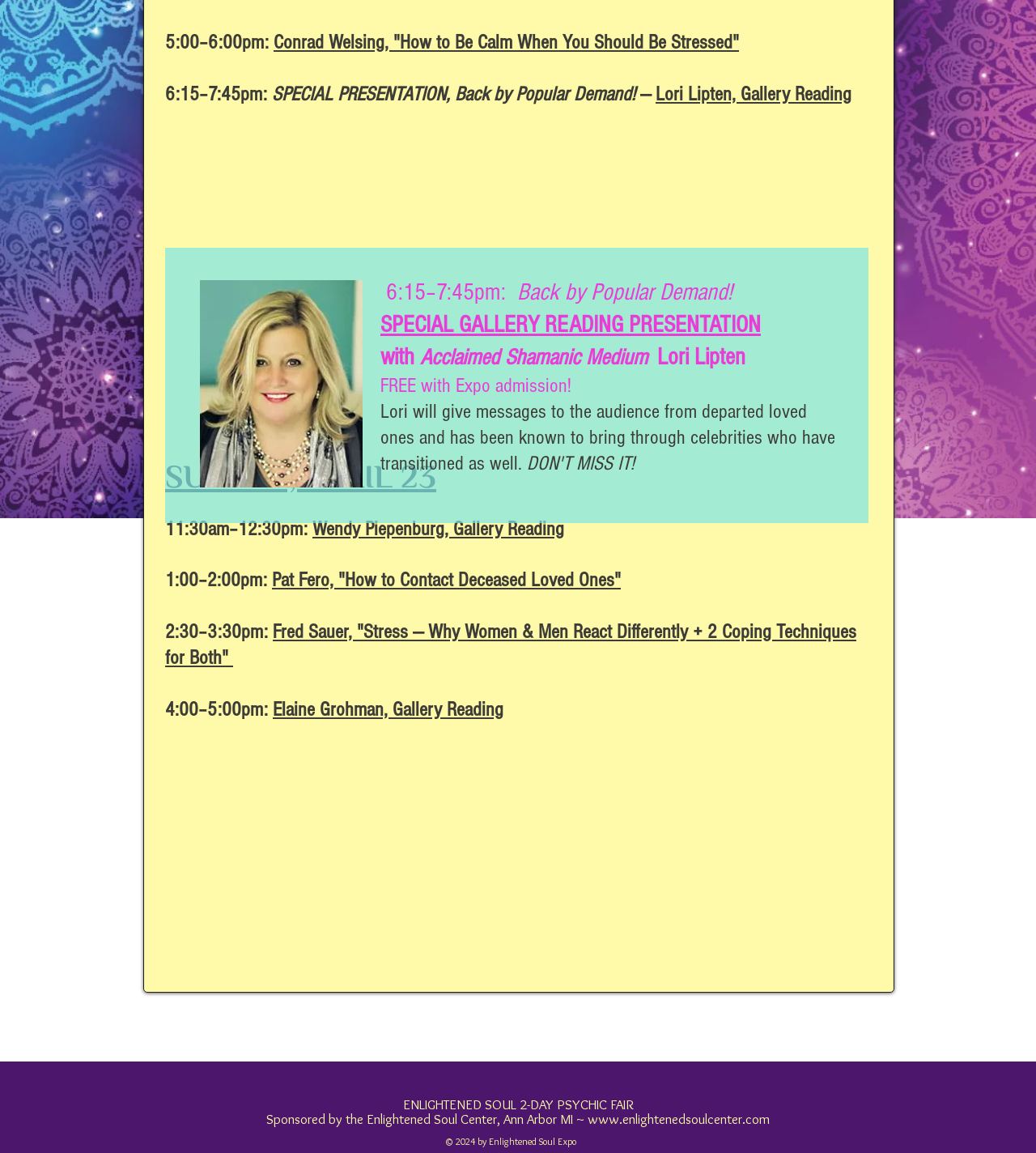Given the description of a UI element: "www.enlightenedsoulcenter.com", identify the bounding box coordinates of the matching element in the webpage screenshot.

[0.567, 0.964, 0.743, 0.978]